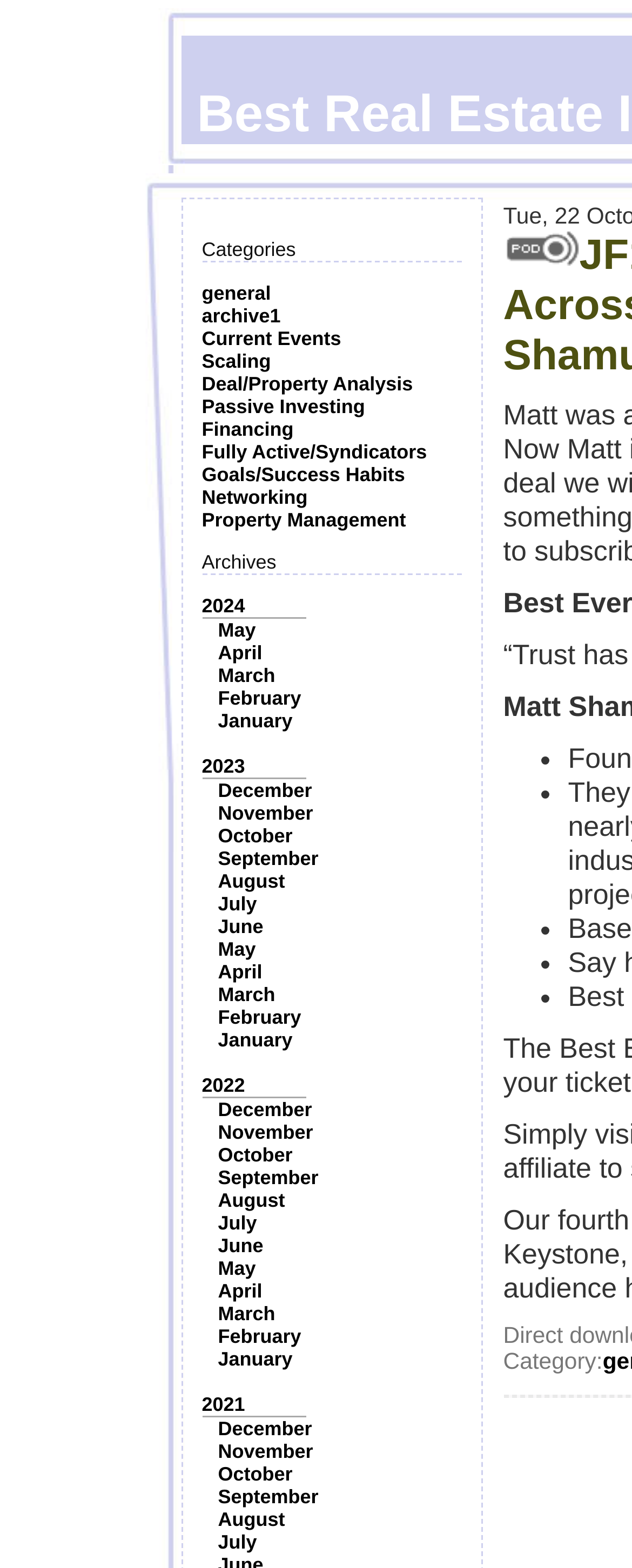Find the bounding box coordinates for the area that must be clicked to perform this action: "Read the reply from Tao Zhang".

None